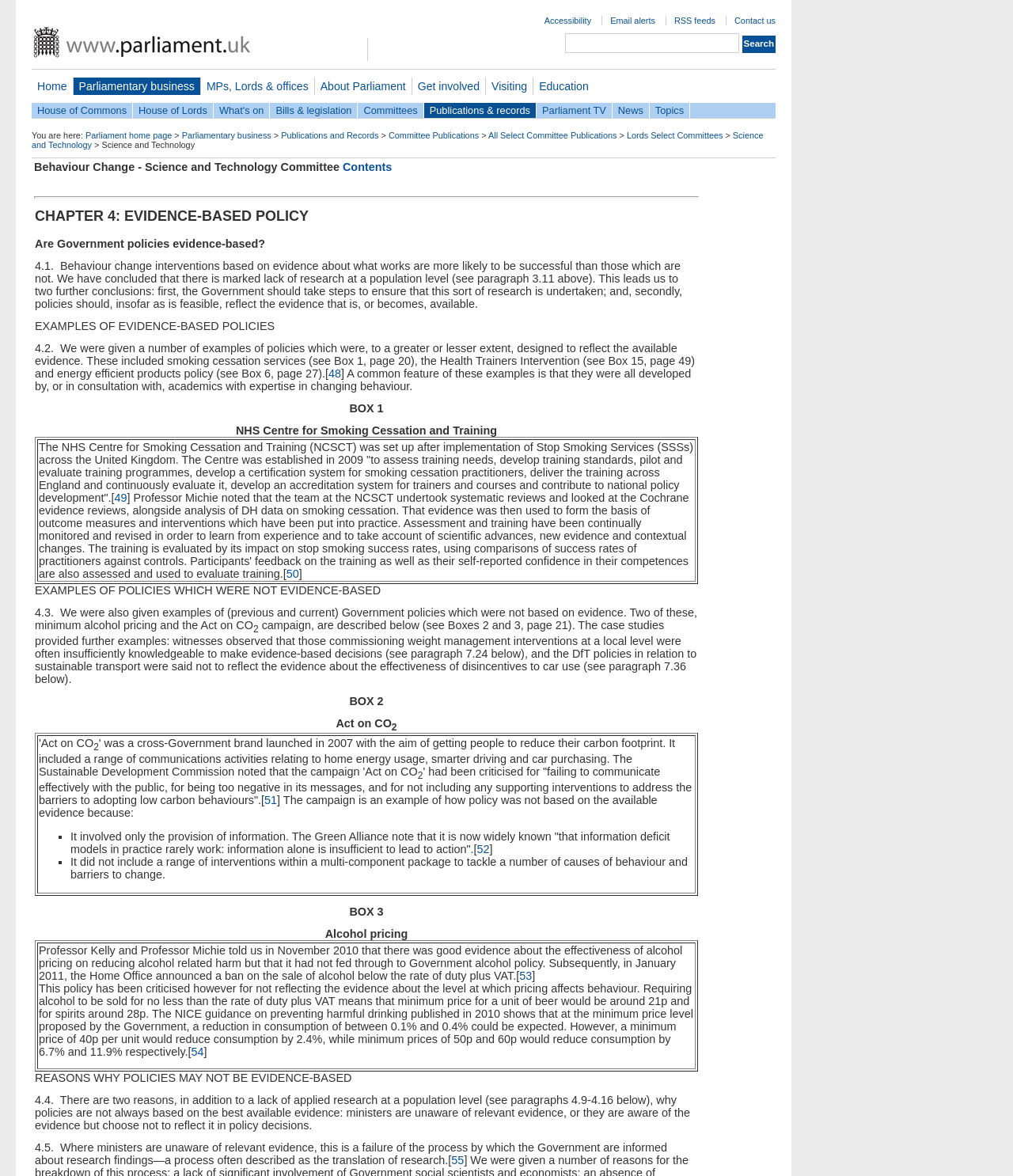What is the name of the committee that published the report?
By examining the image, provide a one-word or phrase answer.

Science and Technology Committee